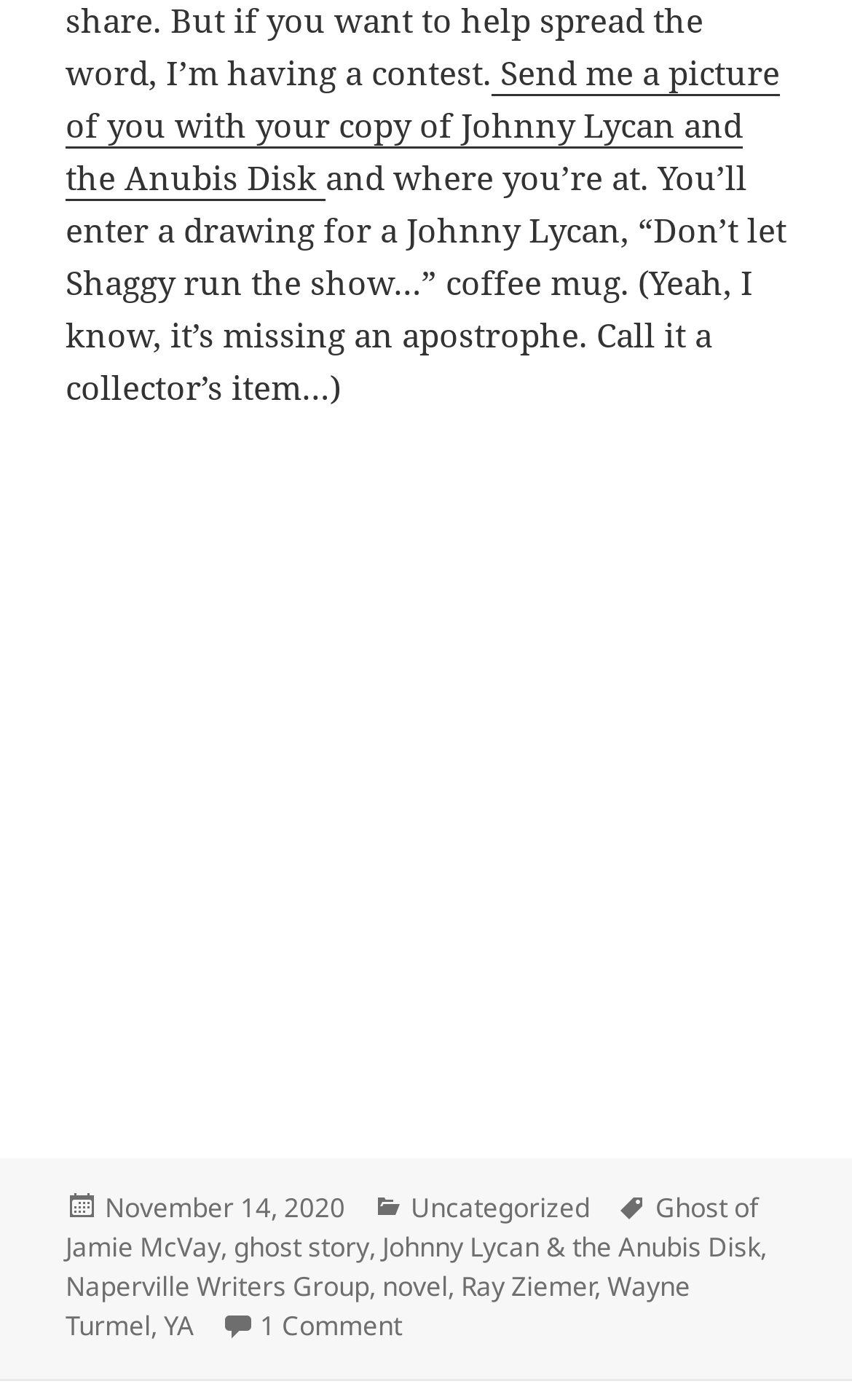Locate the bounding box coordinates of the clickable part needed for the task: "Click the link to read about Johnny Lycan & the Anubis Disk".

[0.449, 0.878, 0.892, 0.906]